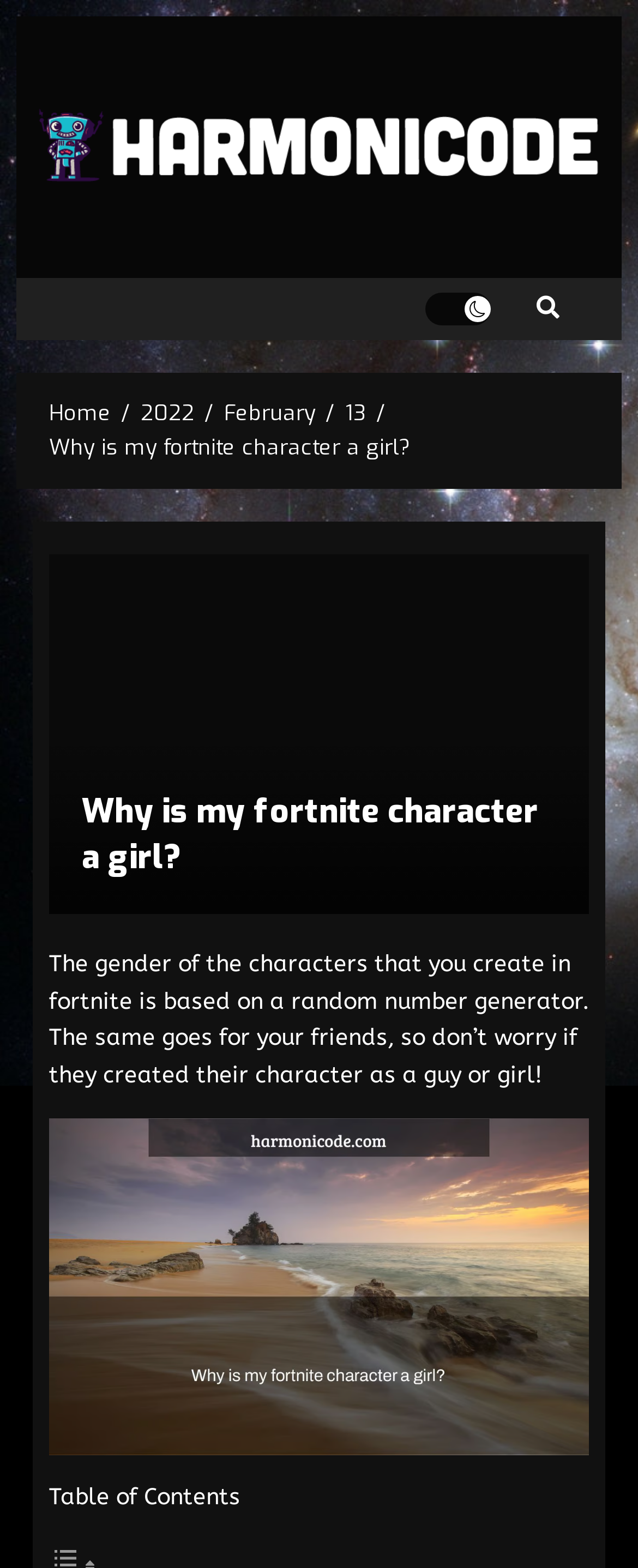Locate the bounding box coordinates of the clickable area needed to fulfill the instruction: "go to homepage".

[0.077, 0.254, 0.174, 0.273]